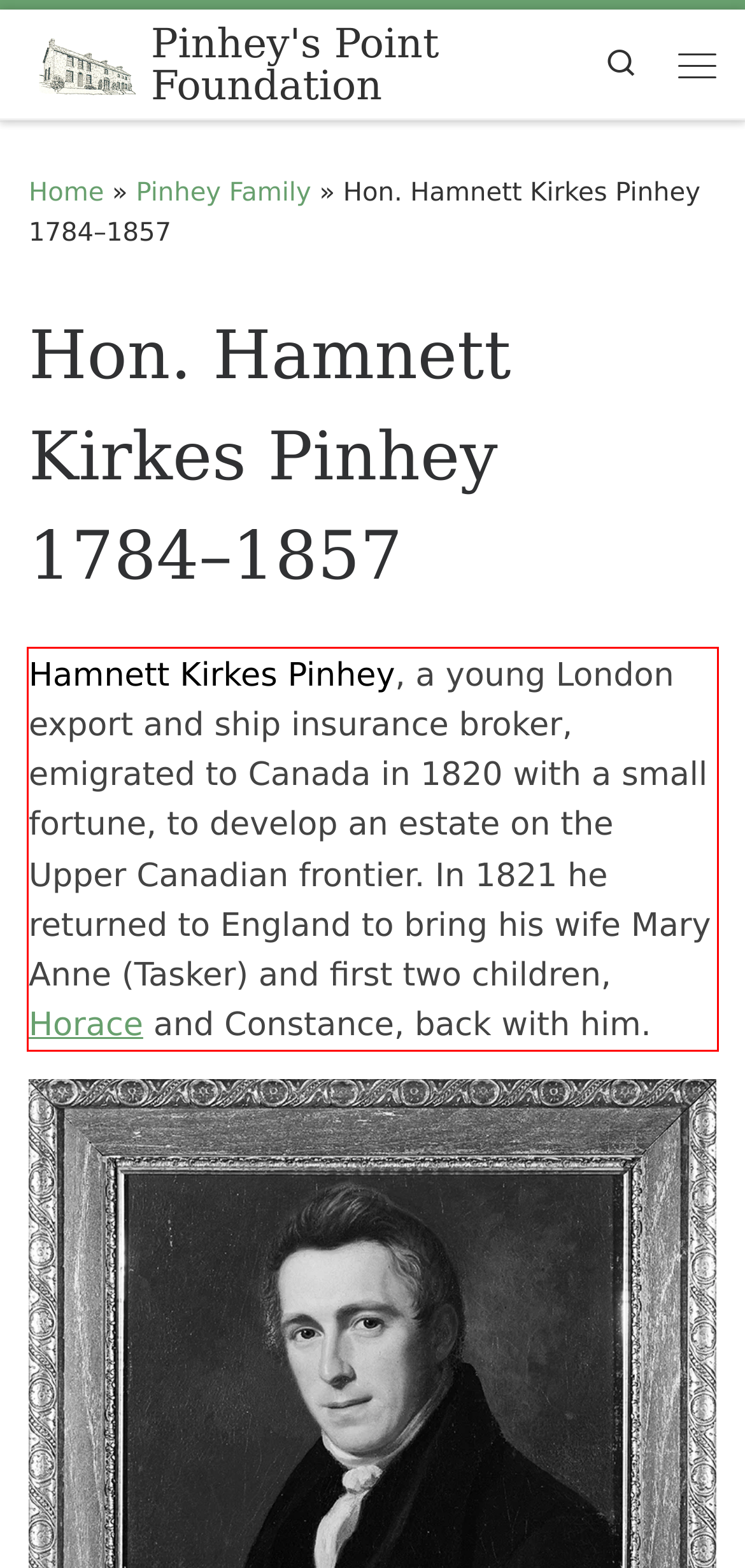In the given screenshot, locate the red bounding box and extract the text content from within it.

Hamnett Kirkes Pinhey, a young London export and ship insurance broker, emigrated to Canada in 1820 with a small fortune, to develop an estate on the Upper Canadian frontier. In 1821 he returned to England to bring his wife Mary Anne (Tasker) and first two children, Horace and Constance, back with him.